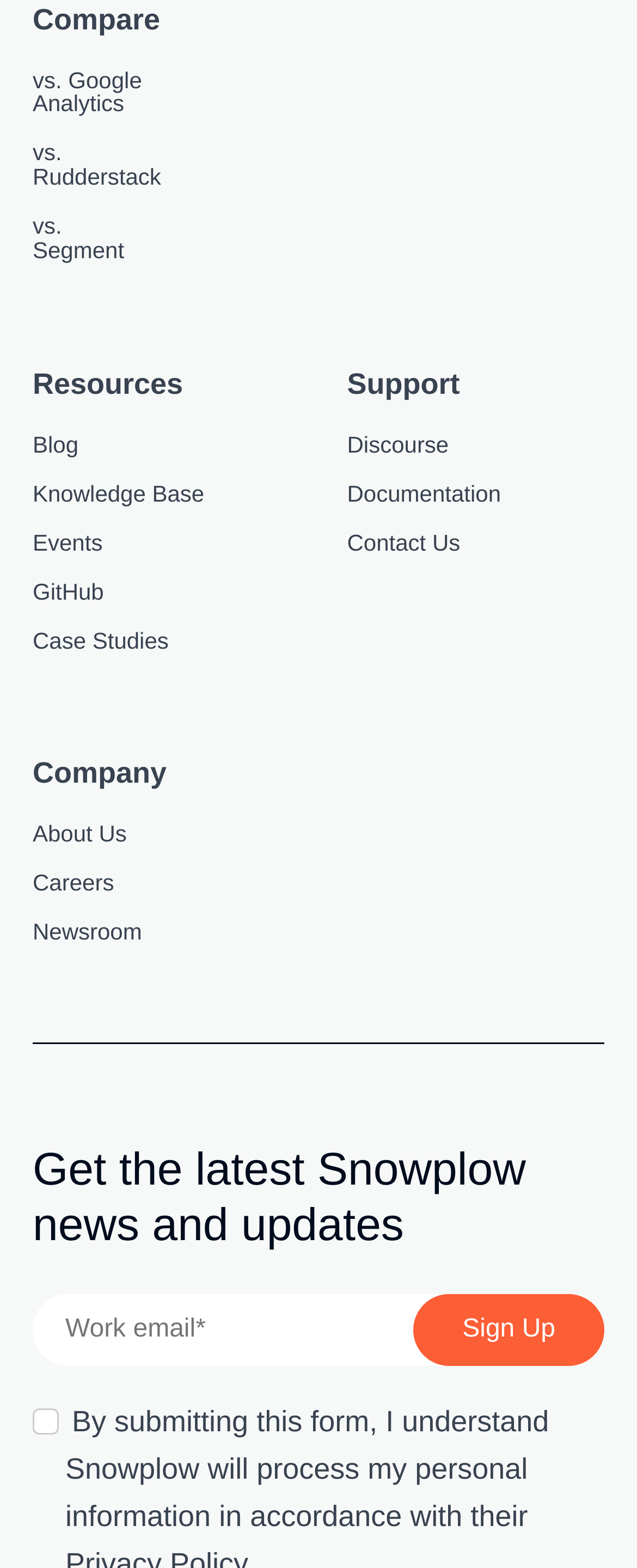Find the bounding box coordinates of the element I should click to carry out the following instruction: "Sign Up".

[0.649, 0.825, 0.949, 0.871]